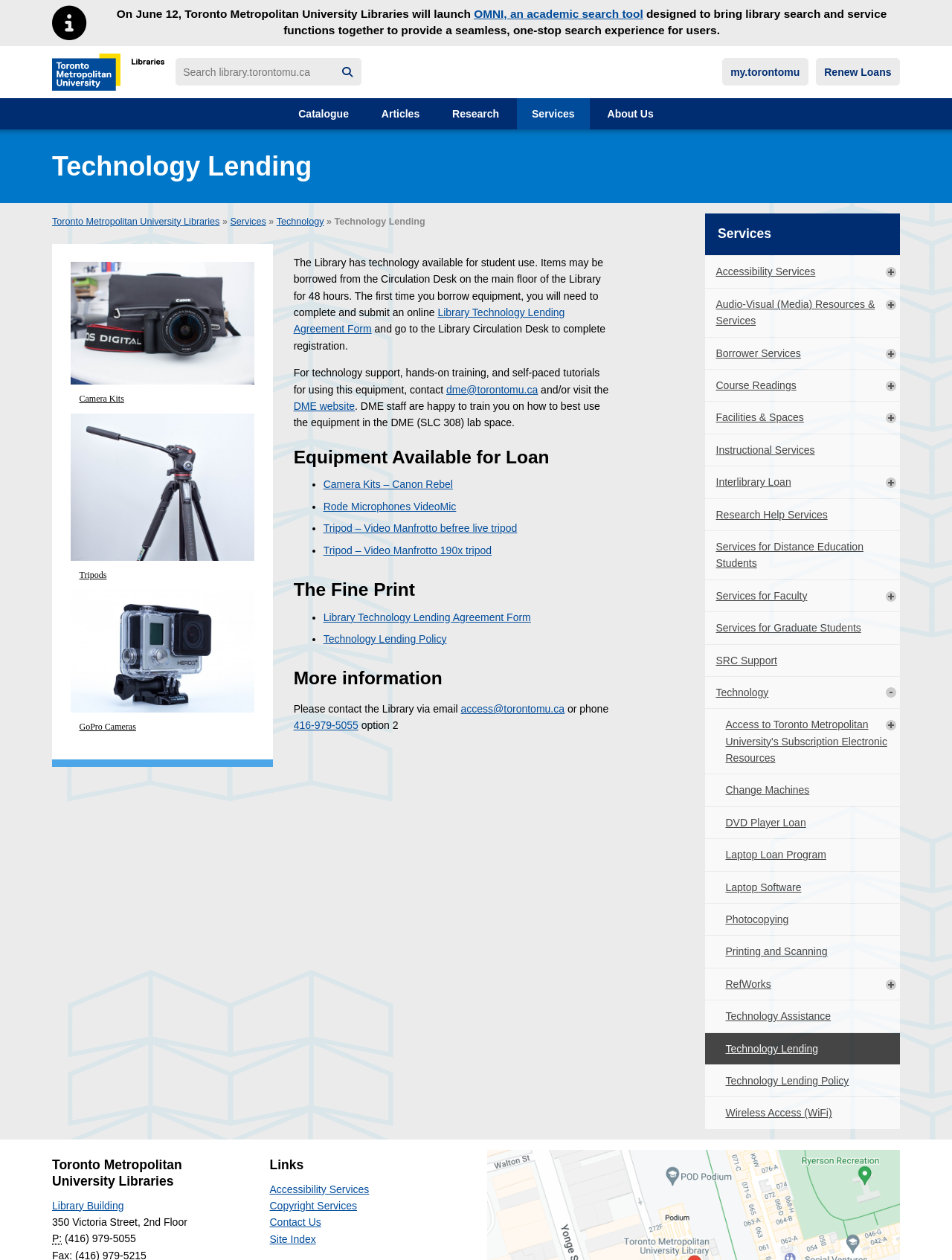Give the bounding box coordinates for the element described by: "publicidad facebook andorra".

None